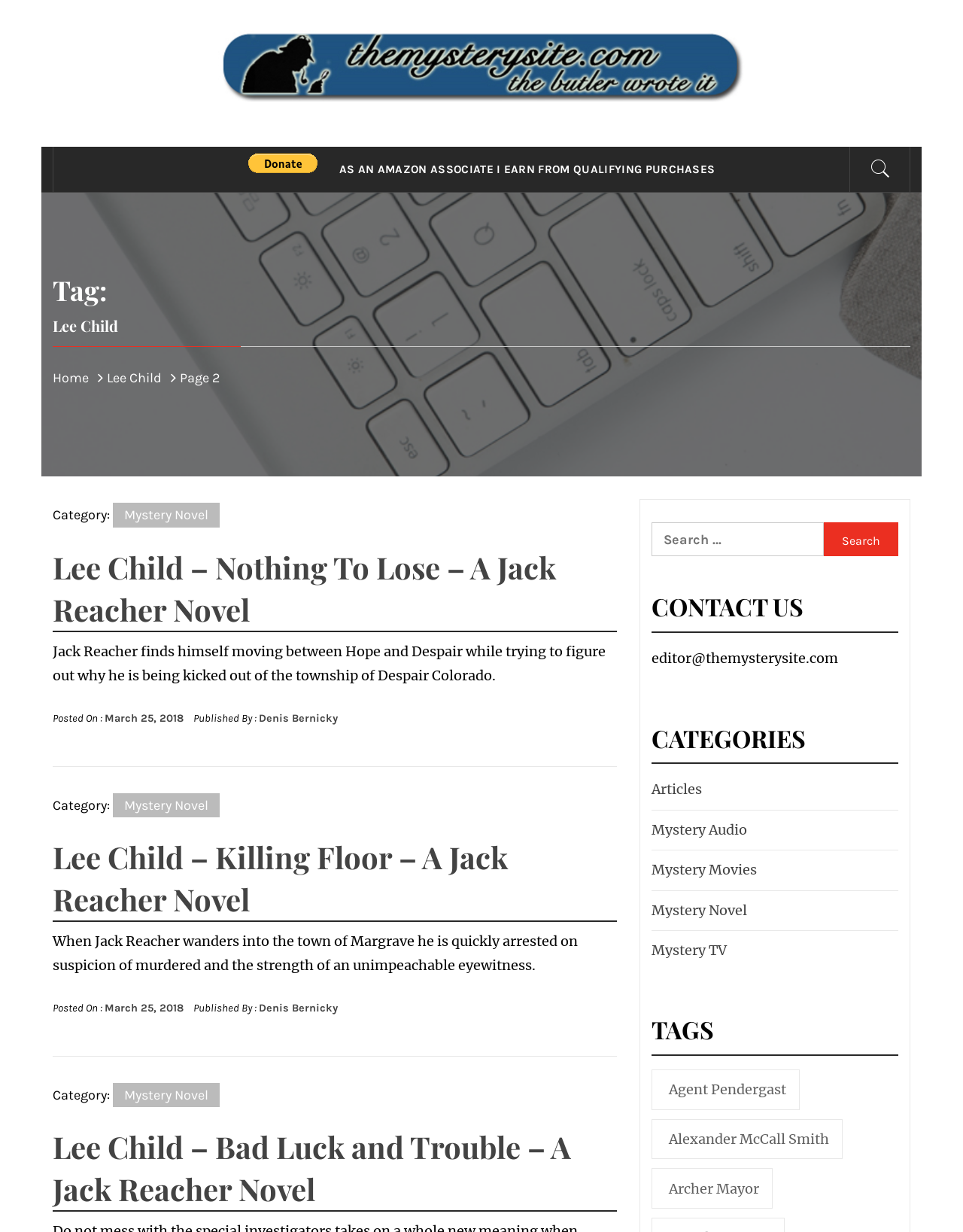Respond to the following question with a brief word or phrase:
What is the contact email address?

editor@themysterysite.com